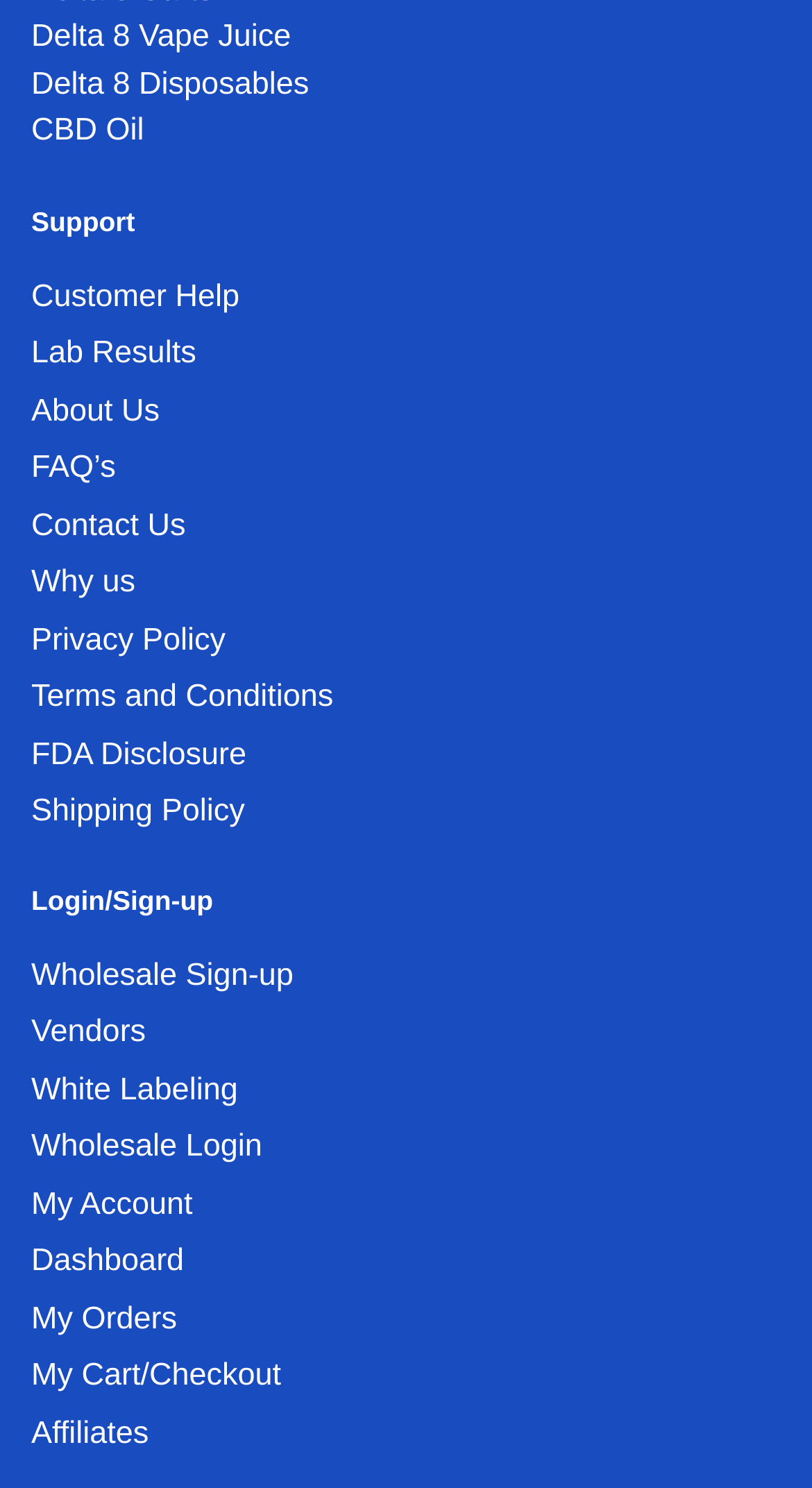Observe the image and answer the following question in detail: Where can I find customer support?

To find customer support, I can click on the 'Customer Help' link which is located at [0.038, 0.187, 0.295, 0.211] on the webpage. This link is likely to provide information or resources for customers who need assistance.